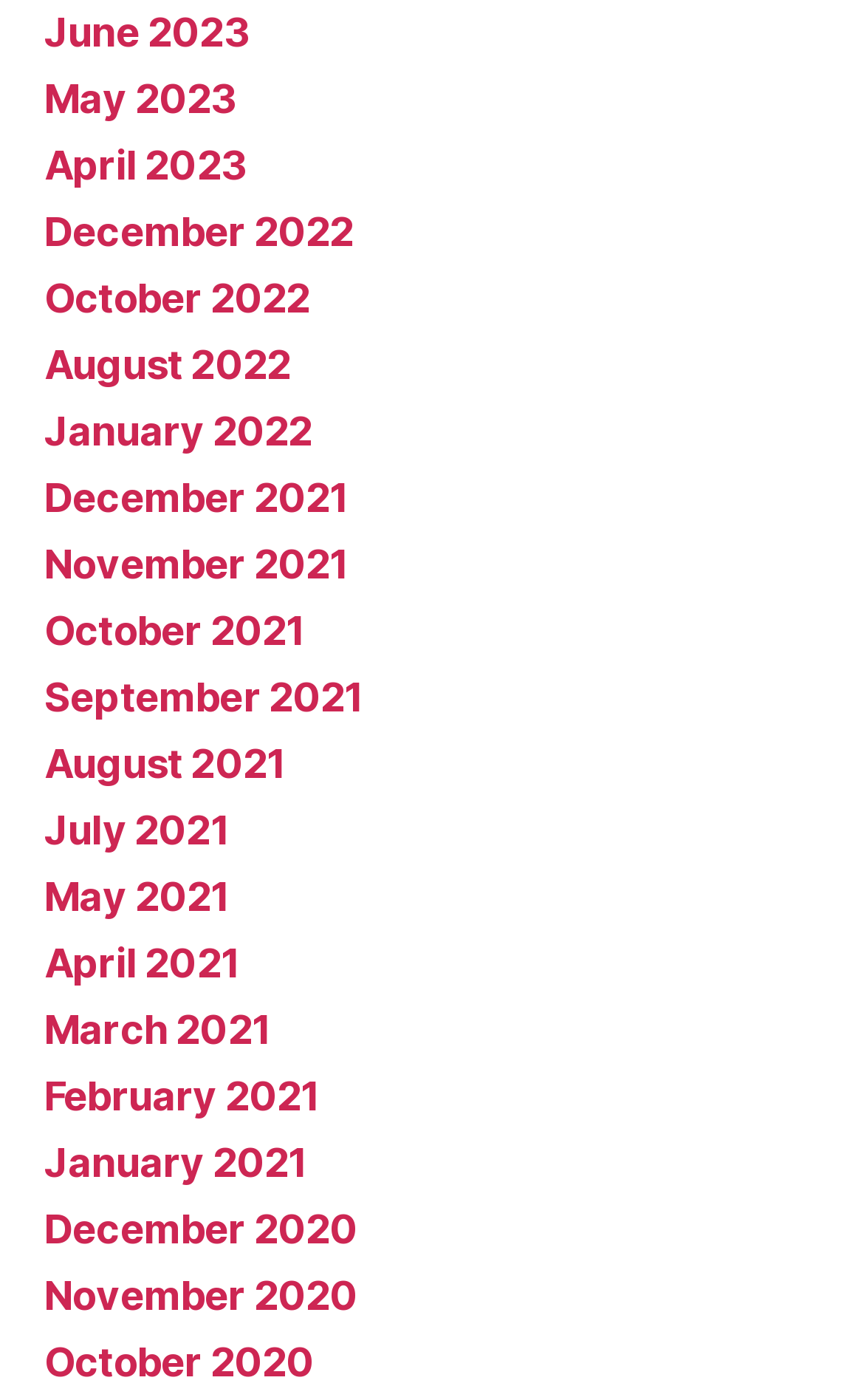Identify the bounding box coordinates of the element that should be clicked to fulfill this task: "Explore the 'Glass Curtain Wall Facade' category". The coordinates should be provided as four float numbers between 0 and 1, i.e., [left, top, right, bottom].

None